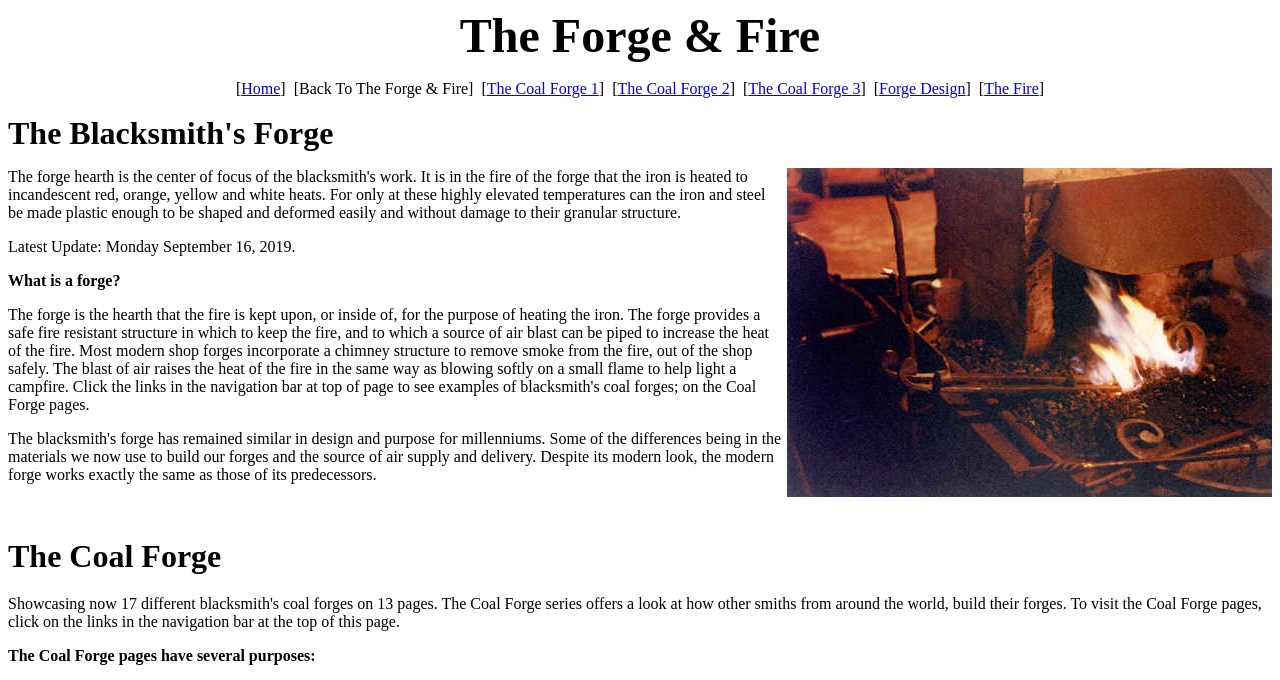What is the purpose of the Coal Forge pages?
With the help of the image, please provide a detailed response to the question.

I read the text under the heading 'The Coal Forge' and found that it says 'The Coal Forge pages have several purposes:', which implies that the Coal Forge pages serve multiple purposes.